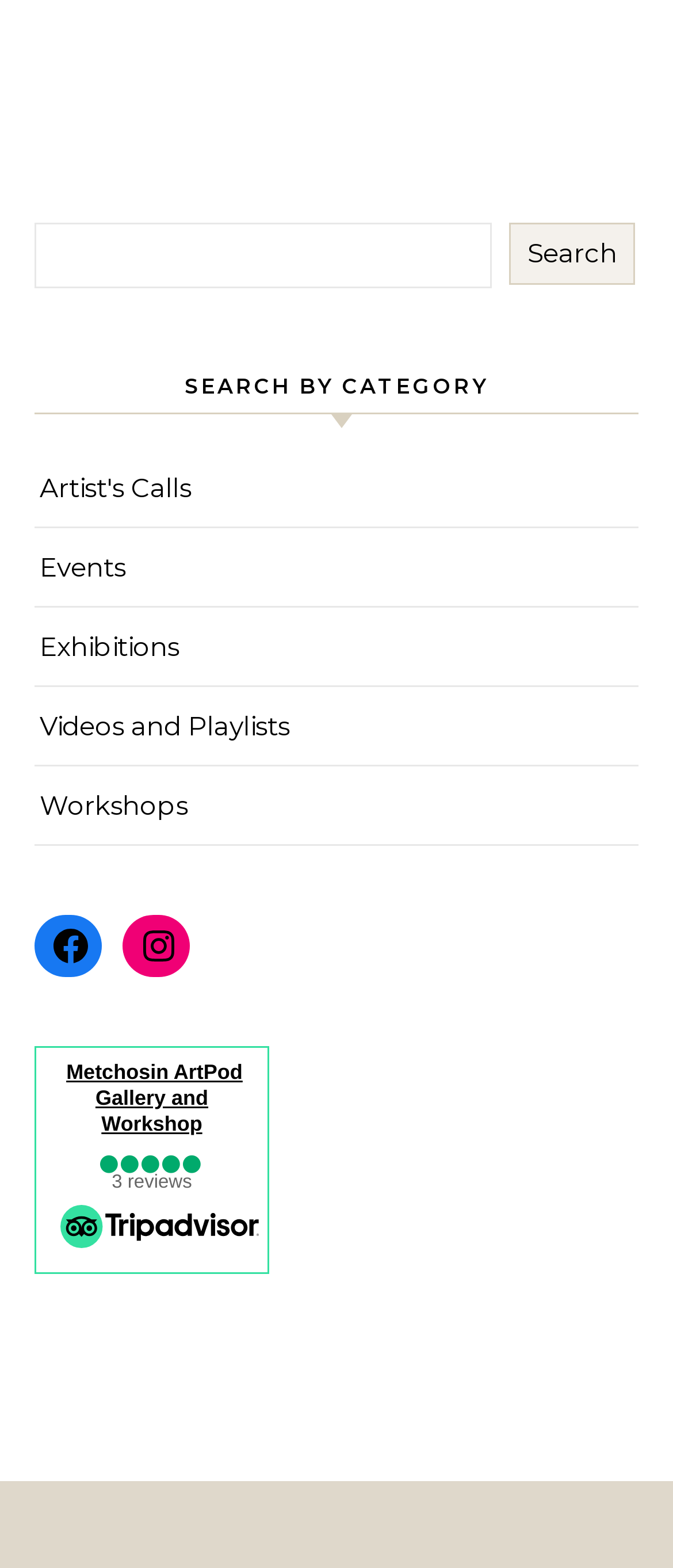Answer succinctly with a single word or phrase:
What is the search button text?

Search